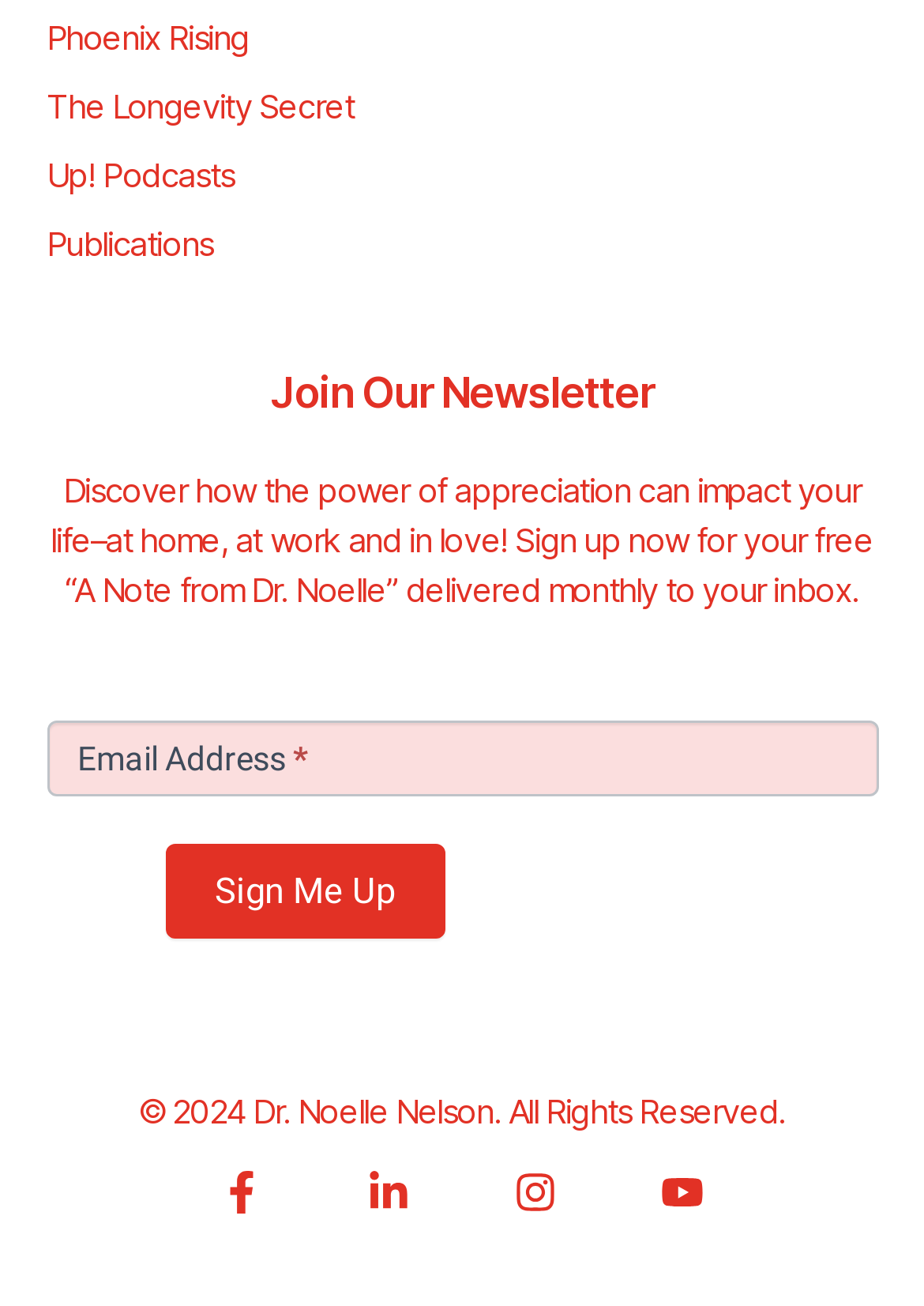What is the purpose of the 'Join Our Newsletter' section?
Provide a detailed and well-explained answer to the question.

The 'Join Our Newsletter' section contains a heading, a description, and a form to input an email address and a blank field for humans to leave blank. The purpose of this section is to allow users to sign up for a newsletter, specifically 'A Note from Dr. Noelle'.